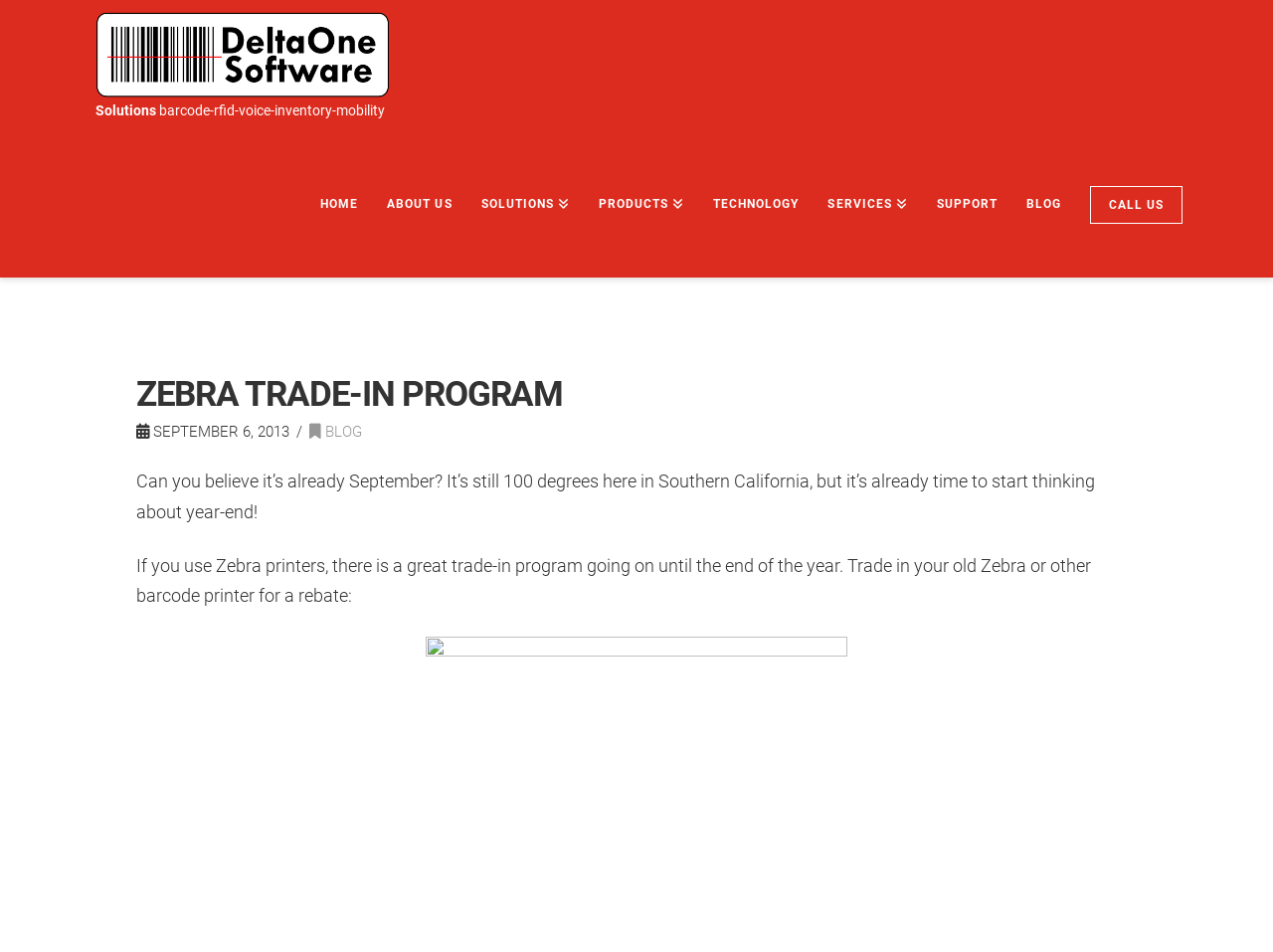What is the trade-in program about?
Using the image, answer in one word or phrase.

Zebra printers